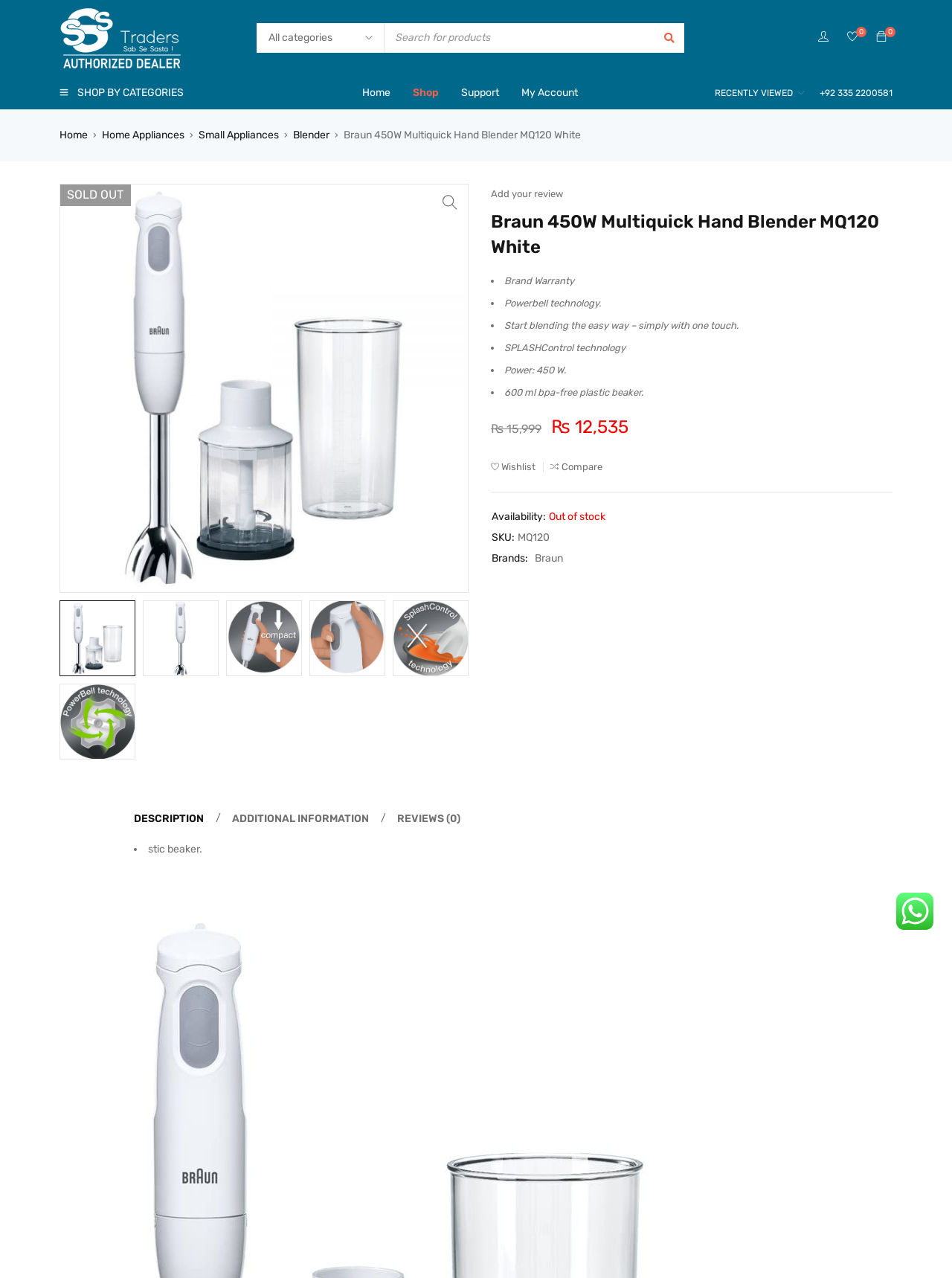Find and indicate the bounding box coordinates of the region you should select to follow the given instruction: "View Braun 450W Multiquick Hand Blender MQ120 White details".

[0.361, 0.101, 0.61, 0.111]